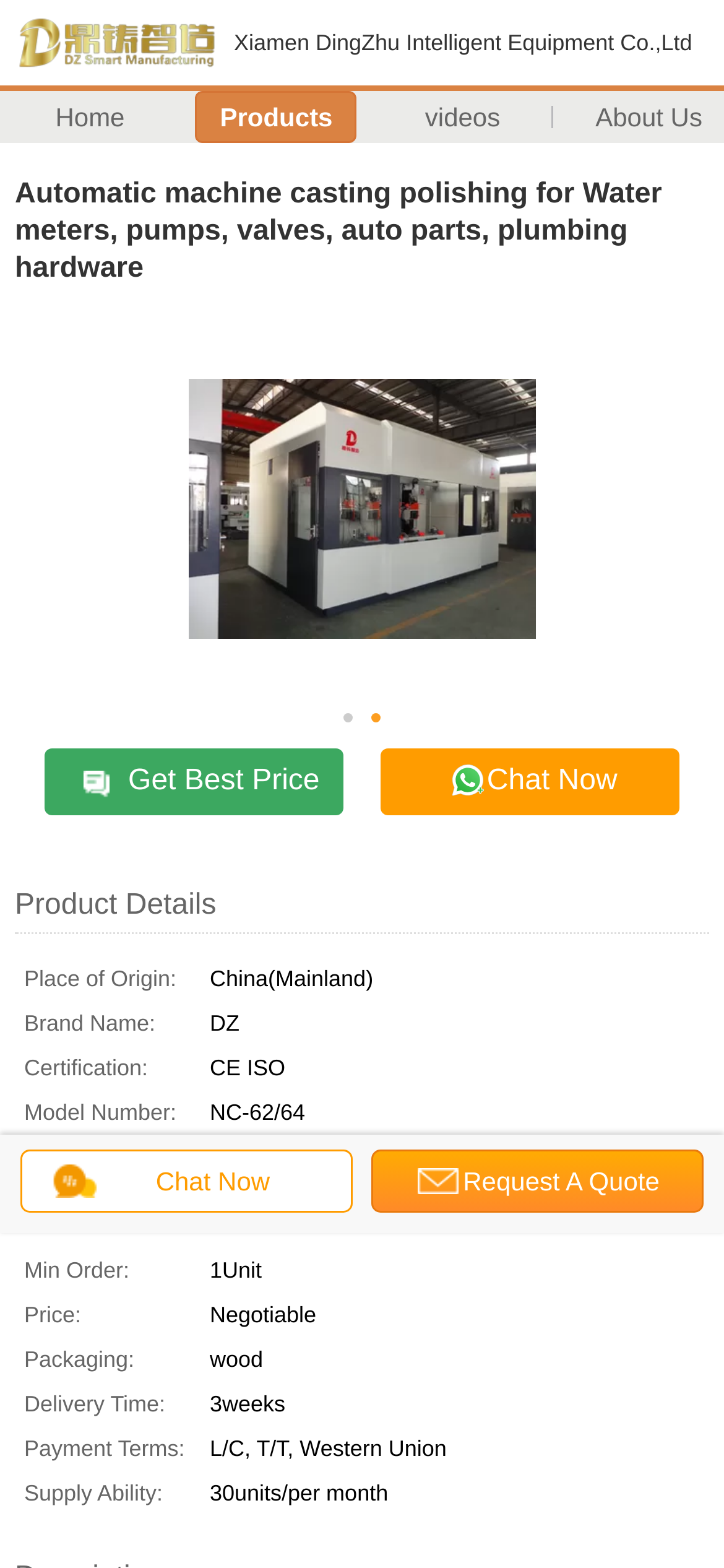Please specify the bounding box coordinates of the area that should be clicked to accomplish the following instruction: "View product details". The coordinates should consist of four float numbers between 0 and 1, i.e., [left, top, right, bottom].

[0.021, 0.567, 0.299, 0.587]